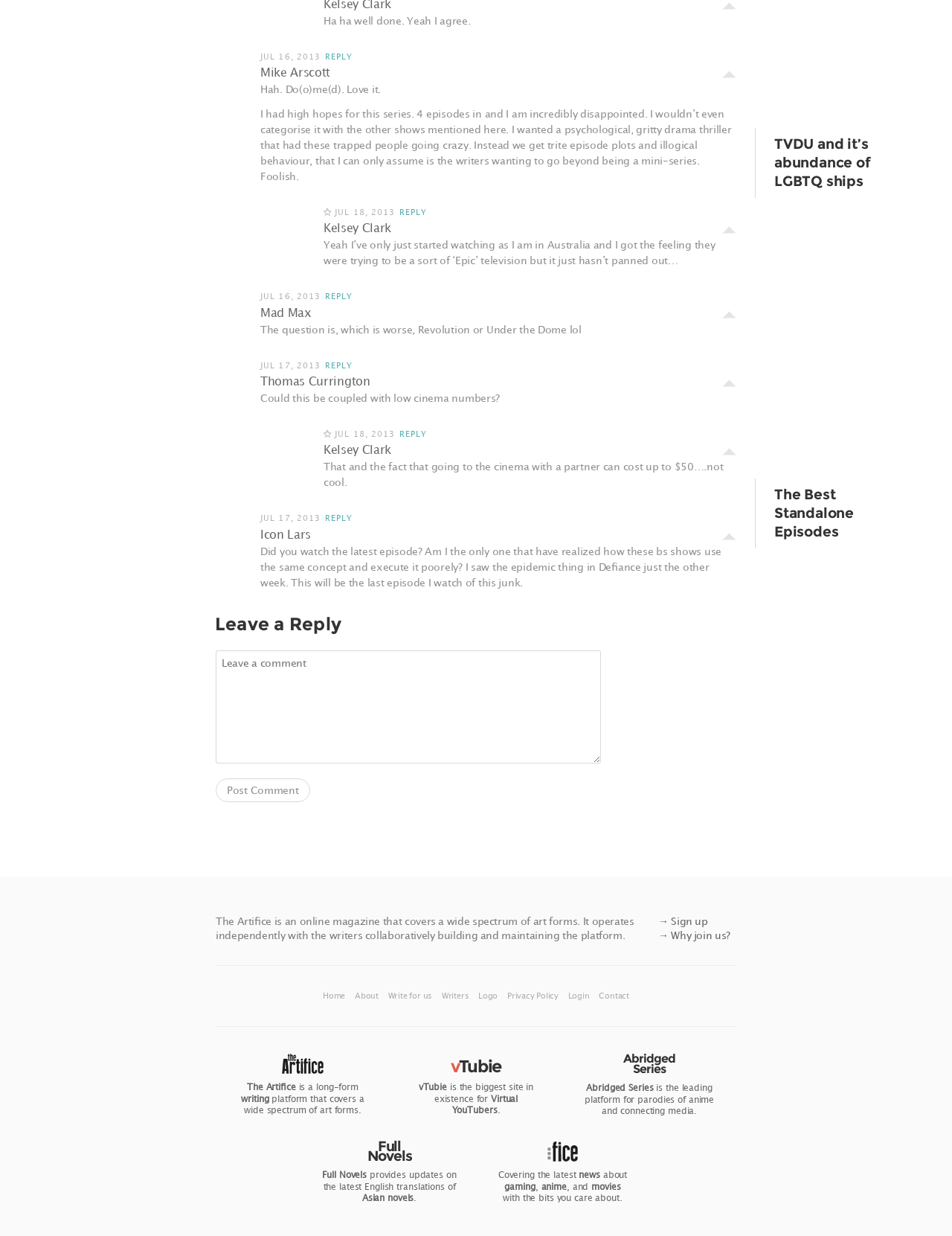Respond to the question below with a single word or phrase: How many images are present on this webpage?

4